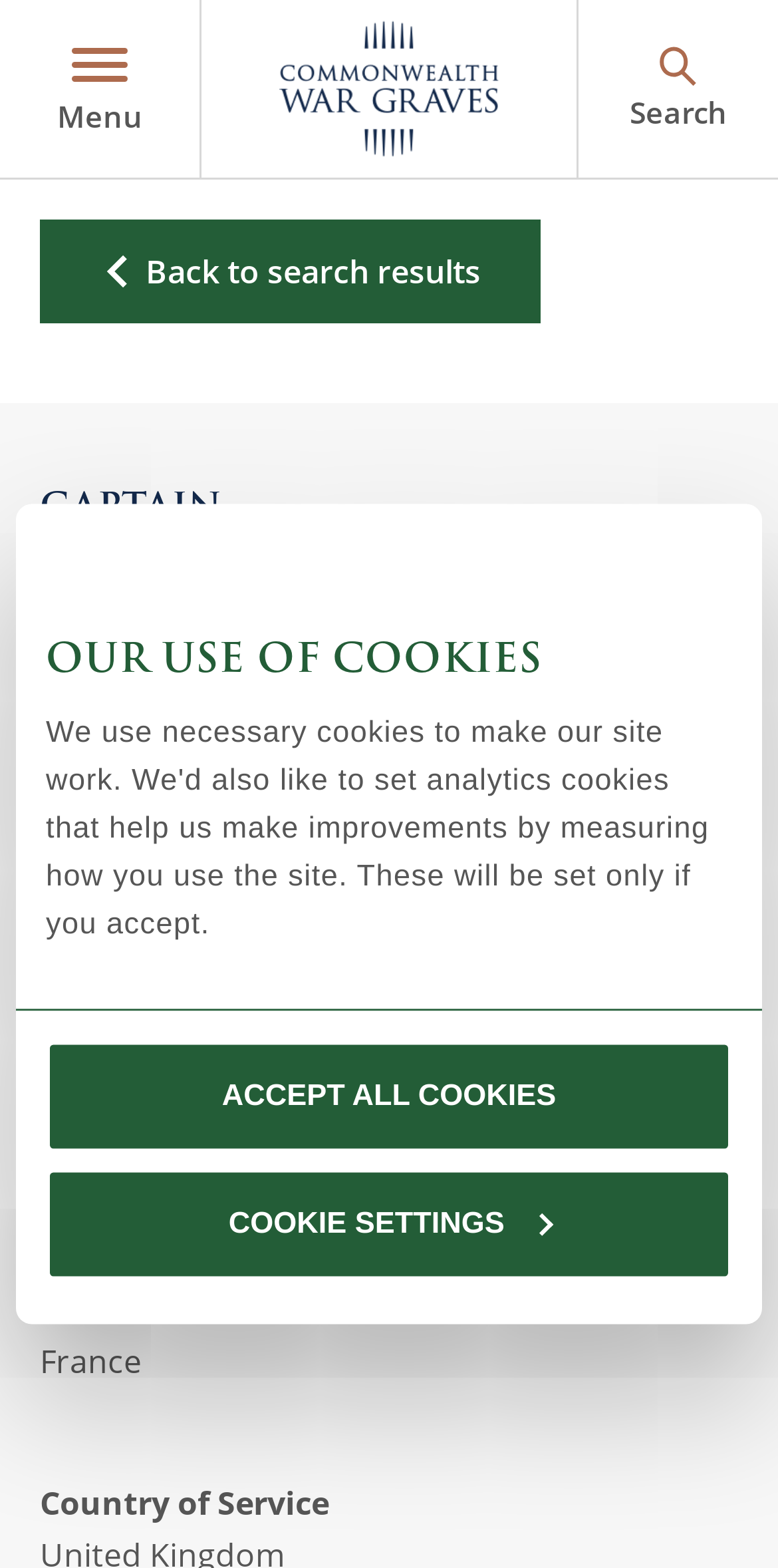What is the name of the cemetery where Captain George Patrick Littlewood is buried?
Provide a thorough and detailed answer to the question.

I found this information by looking at the section of the webpage that displays details about Captain George Patrick Littlewood's burial location. Specifically, I looked at the text next to 'Buried or commemorated at' which says 'ANCRE BRITISH CEMETERY, BEAUMONT-HAMEL'.